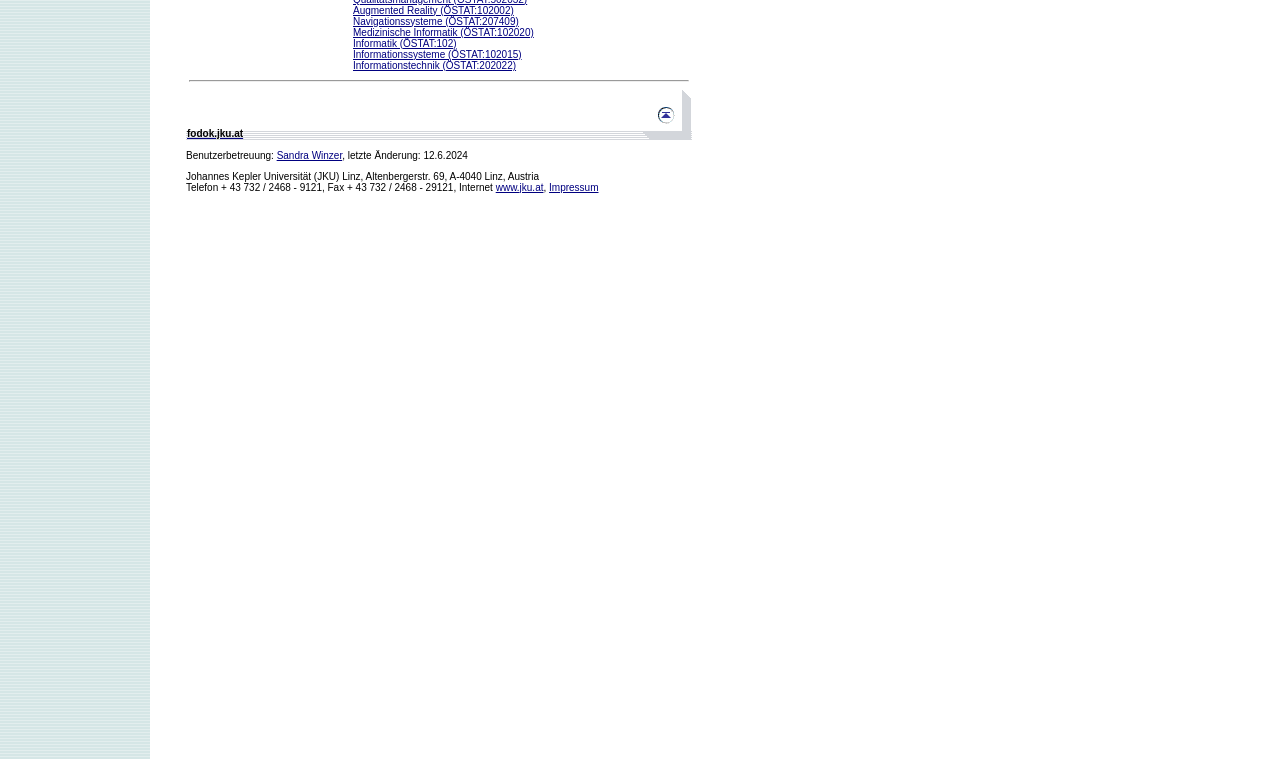Identify the bounding box coordinates of the HTML element based on this description: "Legal".

None